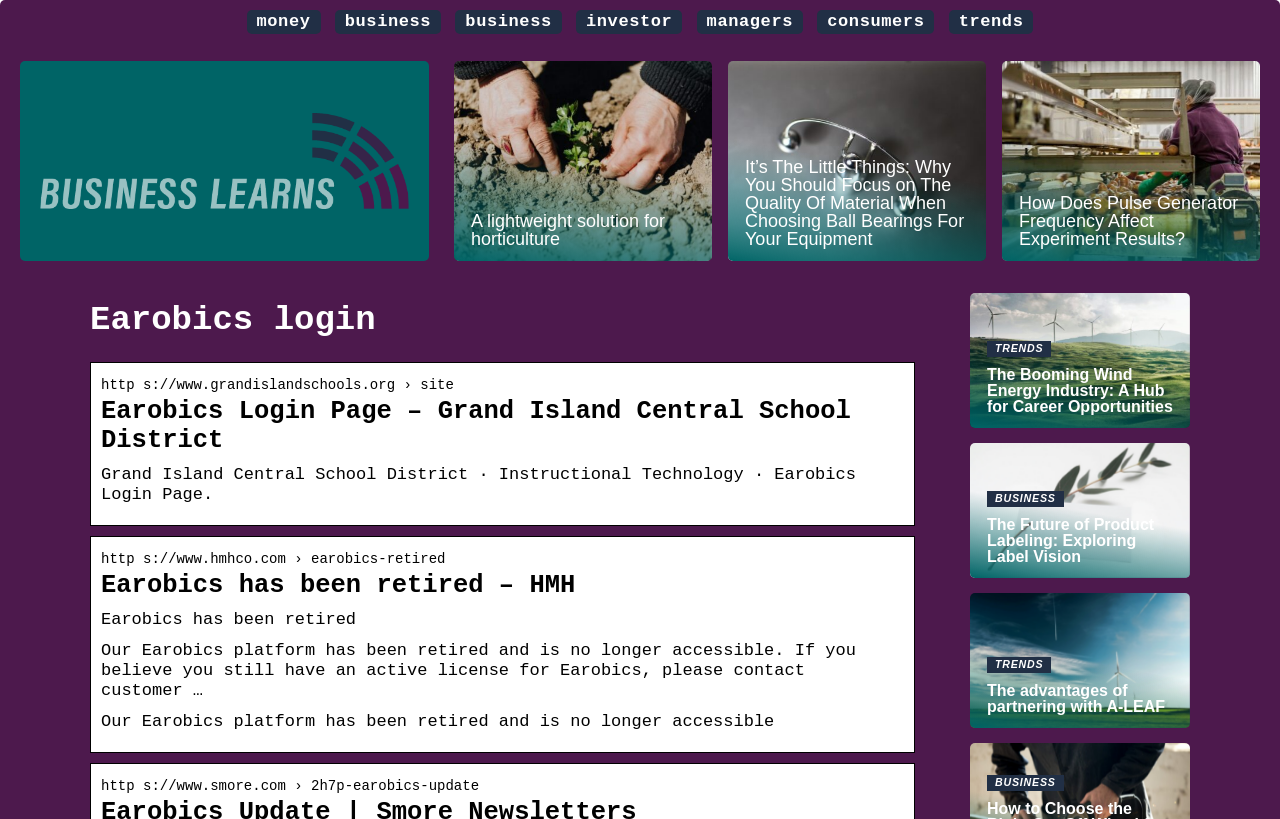What organization is associated with Earobics?
Kindly offer a comprehensive and detailed response to the question.

The webpage contains a link to the Grand Island Central School District, suggesting that Earobics may have been a resource or platform used by the school district.